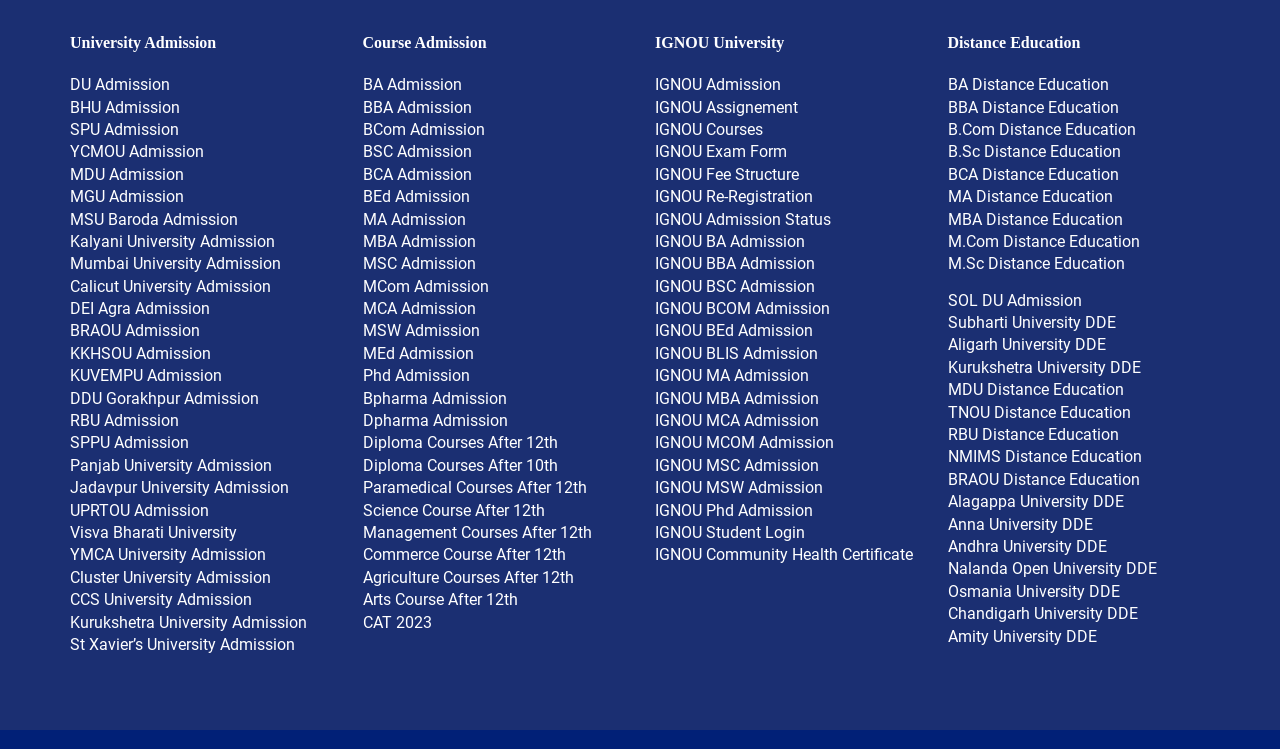Could you determine the bounding box coordinates of the clickable element to complete the instruction: "Pursue BA Distance Education"? Provide the coordinates as four float numbers between 0 and 1, i.e., [left, top, right, bottom].

[0.74, 0.1, 0.866, 0.126]